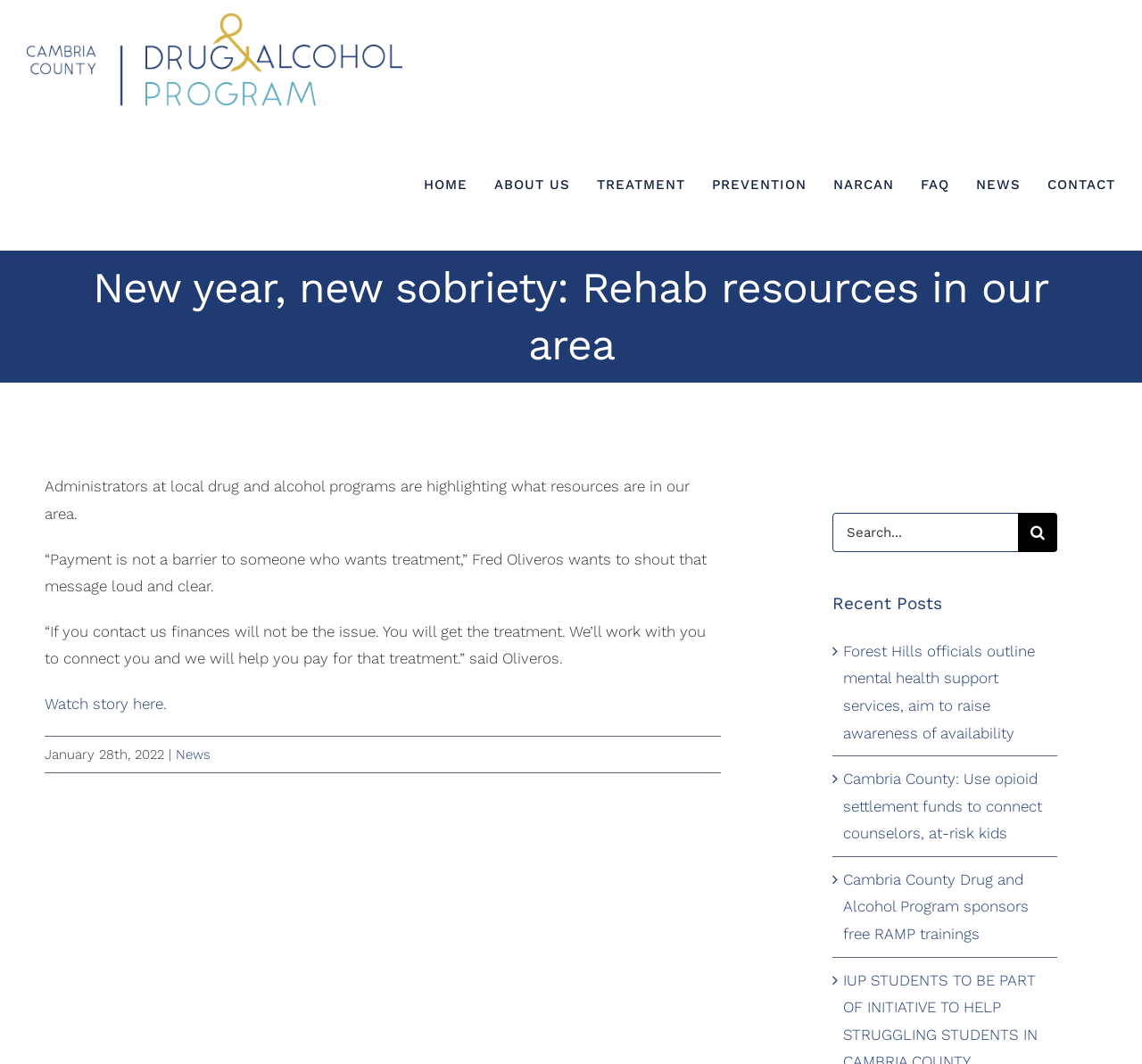Identify the bounding box coordinates for the element you need to click to achieve the following task: "Search for something". Provide the bounding box coordinates as four float numbers between 0 and 1, in the form [left, top, right, bottom].

[0.729, 0.482, 0.891, 0.519]